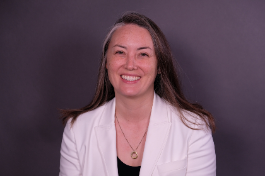What is the color of Dr. Cheung's blazer?
Please use the image to provide an in-depth answer to the question.

According to the caption, Dr. Cheung is dressed in a white blazer over a black top, which indicates that her blazer is white in color.